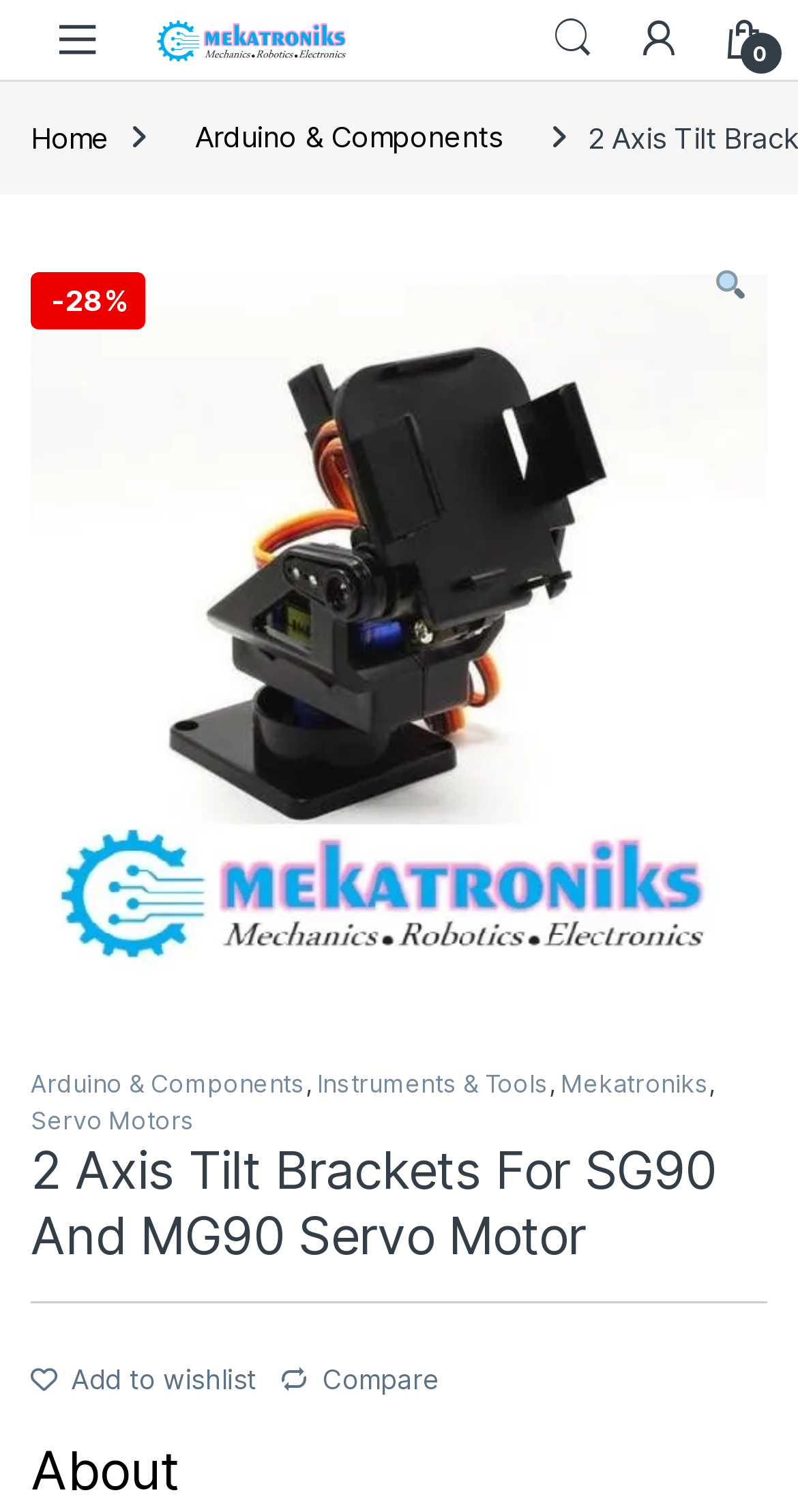Produce an extensive caption that describes everything on the webpage.

This webpage is about Tilt Brackets for SG90 and MG90 Servo Motor 2 AXIS. At the top left corner, there is a button with an icon and a link to Mekatroniks.com, accompanied by an image of the website's logo. To the right of these elements, there are three links: 'm Search', 'r', and 'n 0'. 

Below these top elements, there is a navigation section labeled as 'Breadcrumb', which contains links to 'Home', 'Arduino & Components', and a separator. The 'Arduino & Components' link is followed by a discount indicator showing '28%'. 

On the right side of the navigation section, there is a search icon with a magnifying glass. Below this, the main content of the webpage begins, with a link to the product title 'Tilt Brackets For SG90 And MG90 Servo Motor 2 AXIS', accompanied by a large image of the product. 

Underneath the product title, there are links to categories, including 'Arduino & Components', 'Instruments & Tools', 'Mekatroniks', and 'Servo Motors', separated by commas. 

The main product description is headed by '2 Axis Tilt Brackets For SG90 And MG90 Servo Motor', followed by a horizontal separator. Below this, there are links to 'Add to wishlist' and 'Compare'. Finally, at the bottom of the page, there is a heading labeled 'About'.